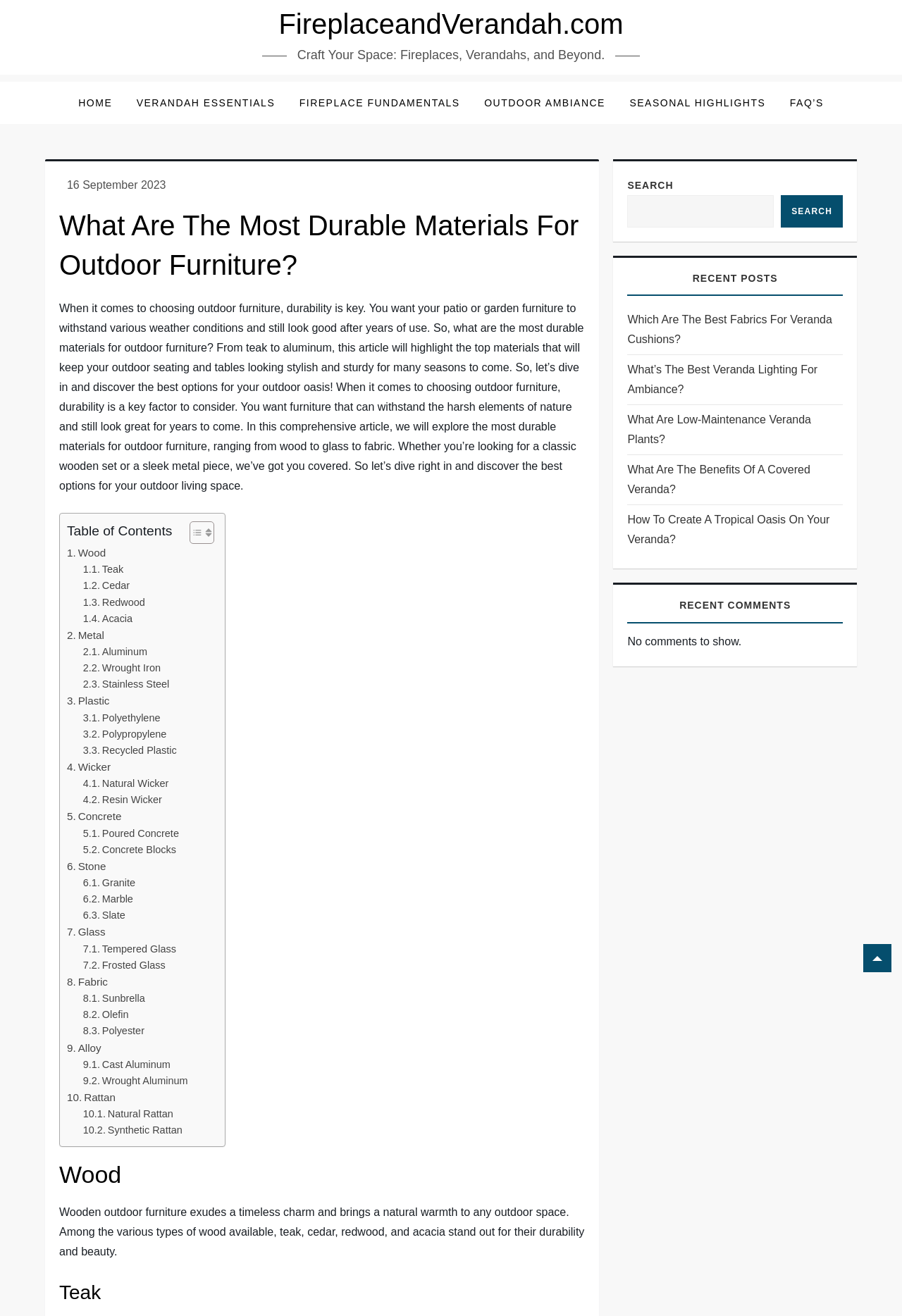Generate a comprehensive description of the contents of the webpage.

This webpage is about discovering the most durable materials for outdoor furniture that can withstand various weather conditions. At the top, there is a navigation menu with links to different sections of the website, including "HOME", "VERANDAH ESSENTIALS", "FIREPLACE FUNDAMENTALS", "OUTDOOR AMBIANCE", "SEASONAL HIGHLIGHTS", and "FAQ'S". Below the navigation menu, there is a header with the title "What Are The Most Durable Materials For Outdoor Furniture?" and a brief introduction to the article.

The main content of the webpage is divided into sections, each discussing a specific type of material for outdoor furniture, such as wood, metal, plastic, wicker, concrete, stone, glass, fabric, and alloy. Each section has a heading and a brief description of the material, followed by links to more specific types of materials within that category.

On the right side of the webpage, there is a complementary section with a search bar, recent posts, and recent comments. The search bar allows users to search for specific topics on the website. The recent posts section lists several article titles related to verandas and outdoor living, while the recent comments section is currently empty.

At the bottom of the webpage, there is a "to-top" link that allows users to quickly scroll back to the top of the page.